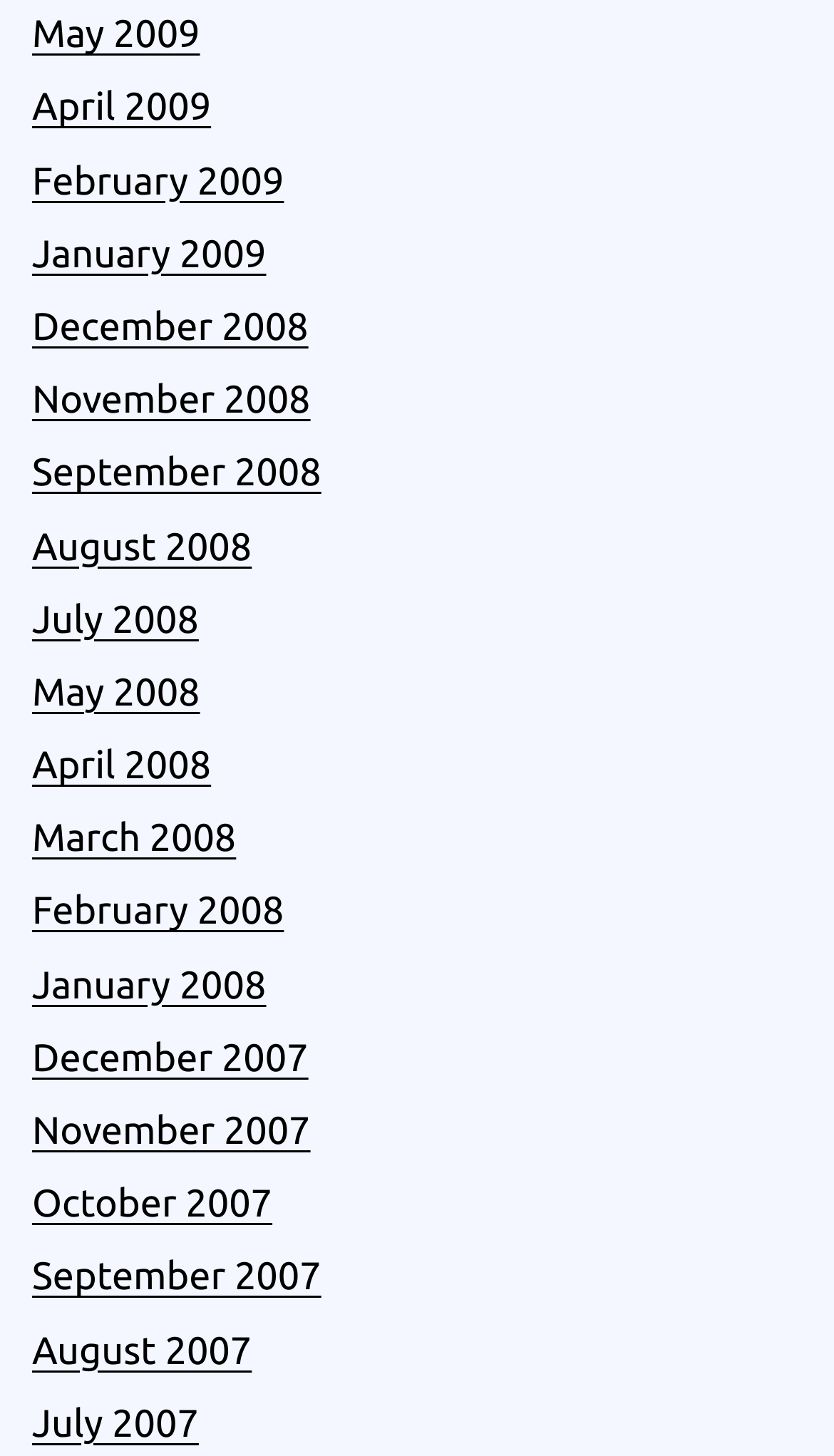Please answer the following query using a single word or phrase: 
How many years are represented on this webpage?

3